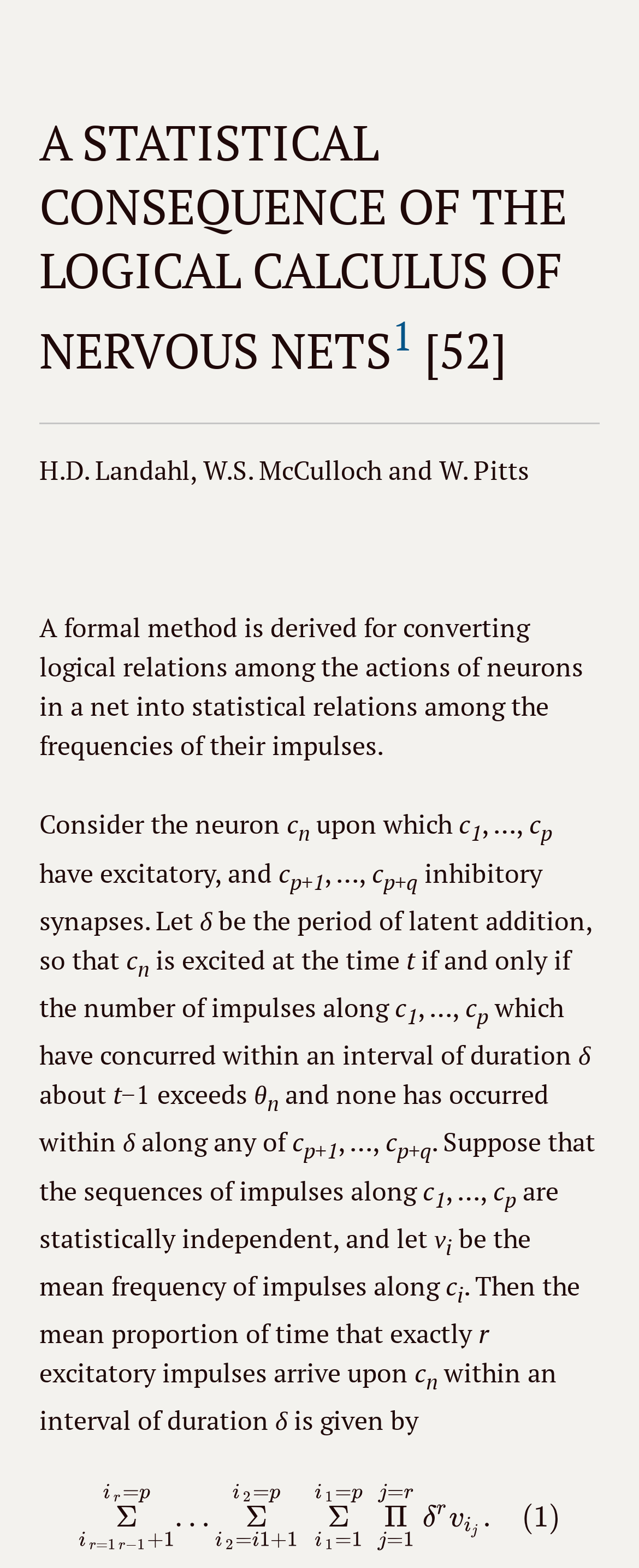Create a detailed summary of the webpage's content and design.

This webpage appears to be a scientific article or paper, likely in the field of neuroscience or mathematics. The title, "A STATISTICAL CONSEQUENCE OF THE LOGICAL CALCULUS OF NERVOUS NETS," is prominently displayed at the top of the page.

Below the title, the authors' names, "H.D. Landahl, W.S. McCulloch and W. Pitts," are listed. The main content of the page is a formal, mathematical text that discusses the relationships between neurons in a net and their impulses. The text is dense and filled with mathematical notation, including superscripts, subscripts, and Greek letters.

The text is organized into paragraphs, with each paragraph focusing on a specific aspect of the topic. The paragraphs are relatively short, with most consisting of a few sentences. The language is formal and technical, suggesting that the article is intended for an audience with a strong background in mathematics and neuroscience.

There are no headings or subheadings to break up the text, but the use of mathematical notation and symbols helps to create a sense of structure and organization. The text is dense and complex, with many equations and formulas scattered throughout.

At the very bottom of the page, there is a small image, but it is not clear what the image depicts. It may be a diagram or graph related to the mathematical concepts discussed in the text.